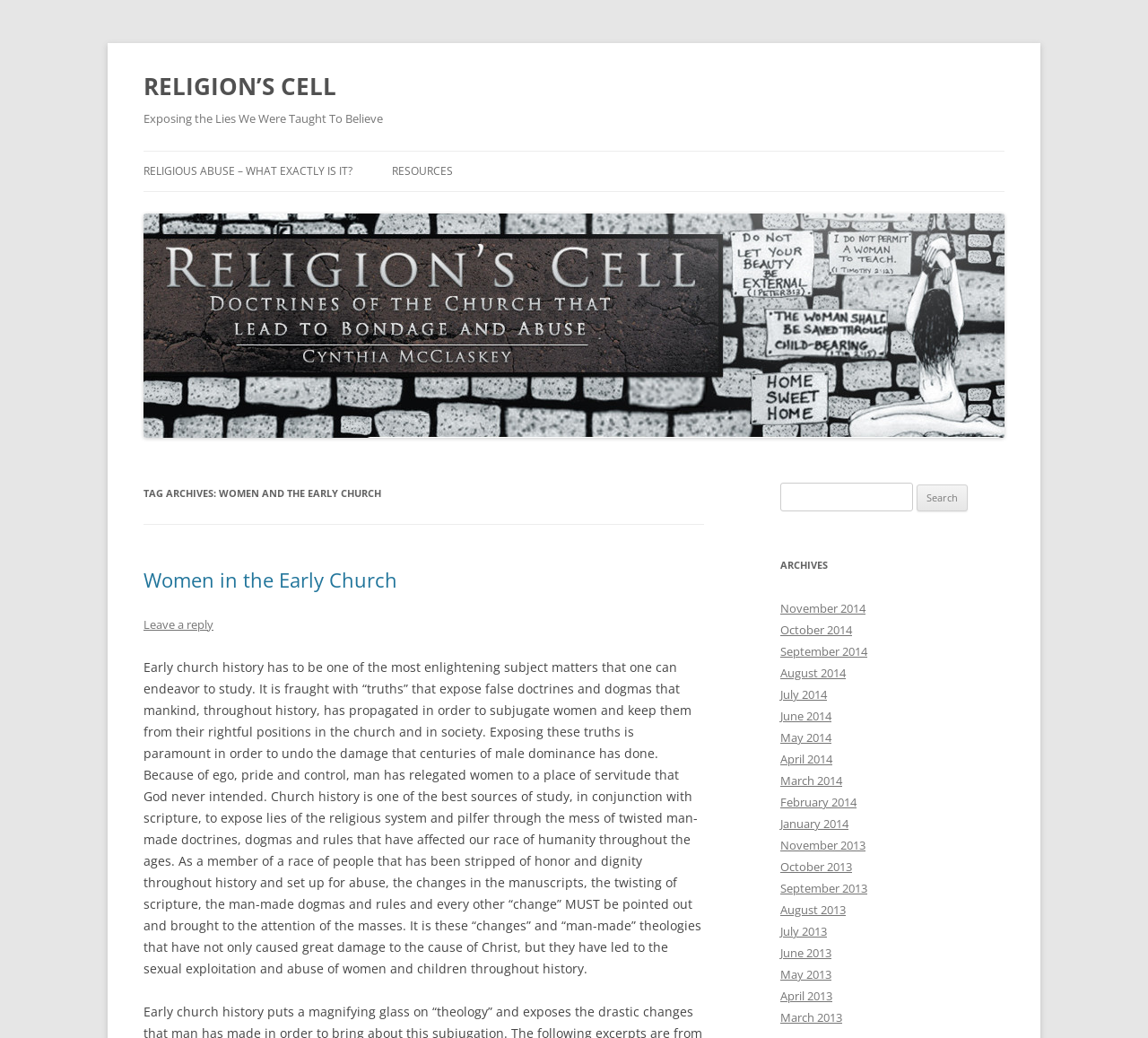Using floating point numbers between 0 and 1, provide the bounding box coordinates in the format (top-left x, top-left y, bottom-right x, bottom-right y). Locate the UI element described here: parent_node: Search for: value="Search"

[0.799, 0.467, 0.843, 0.493]